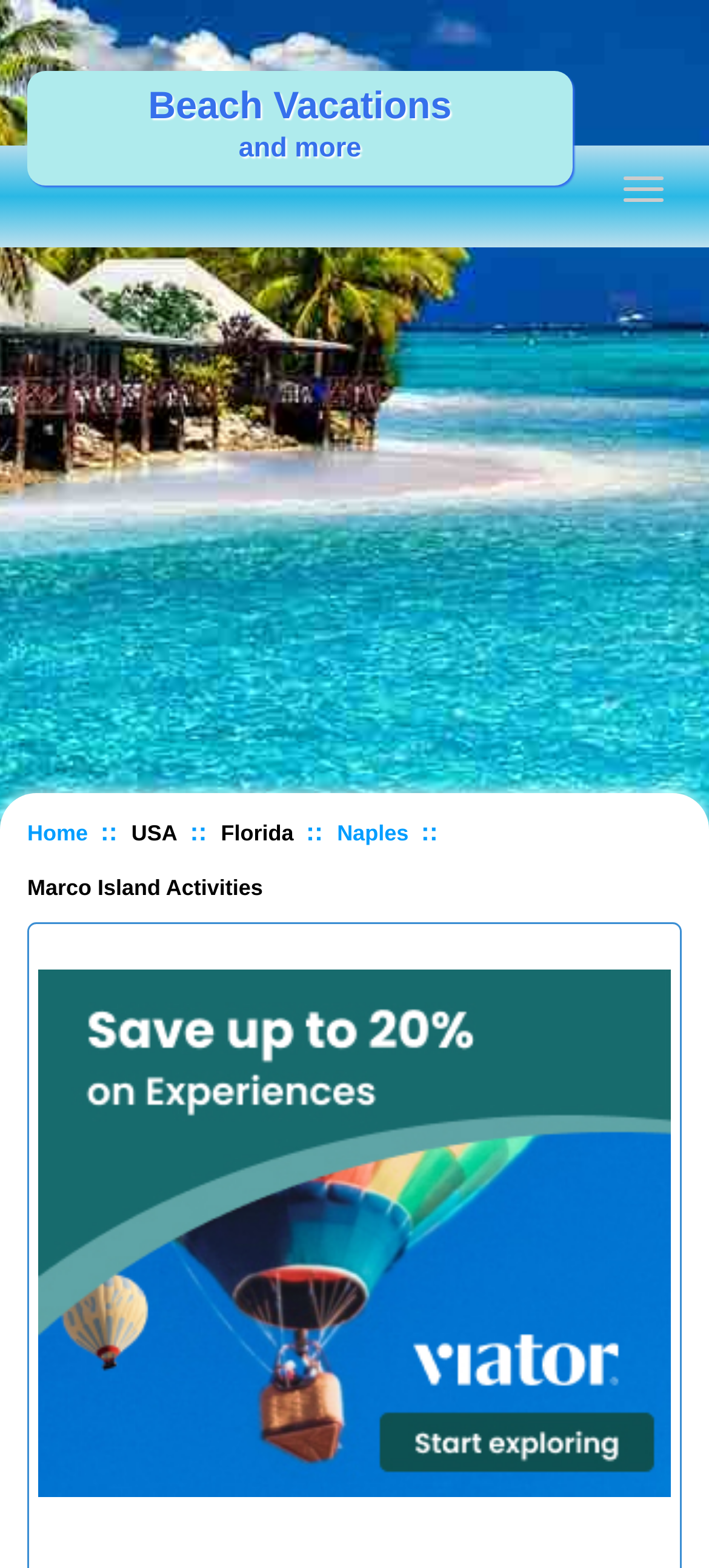What is the name of the tour operator?
Give a thorough and detailed response to the question.

I found the link 'viator' at coordinates [0.054, 0.788, 0.946, 0.808] and an image with the same name at coordinates [0.054, 0.618, 0.946, 0.955], which implies that Viator is a tour operator.